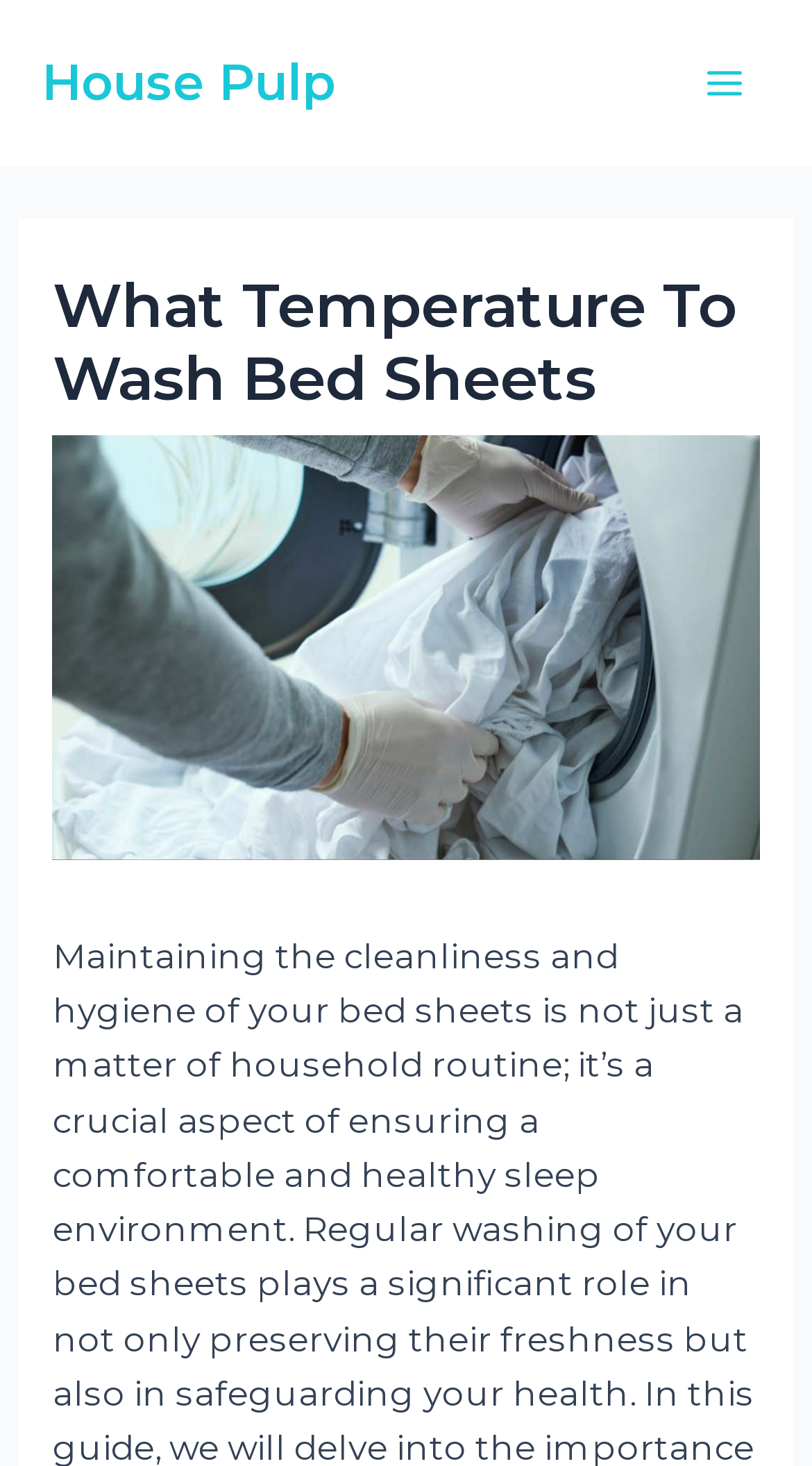Extract the bounding box for the UI element that matches this description: "House Pulp".

[0.051, 0.036, 0.413, 0.077]